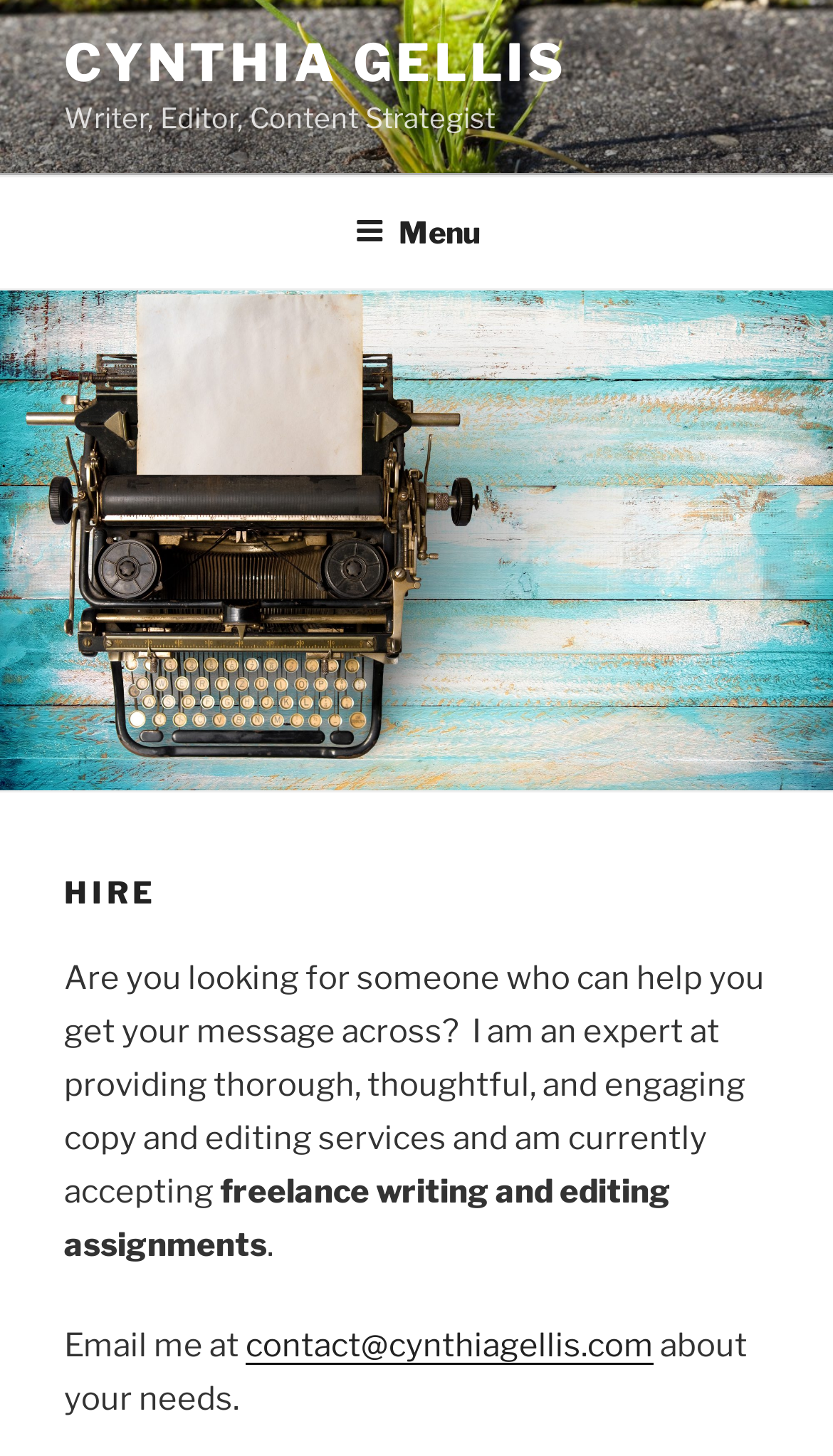What is Cynthia Gellis currently accepting?
Look at the image and construct a detailed response to the question.

The StaticText element 'freelance writing and editing assignments' with bounding box coordinates [0.077, 0.805, 0.805, 0.868] is part of the sentence that describes what Cynthia Gellis is currently accepting.